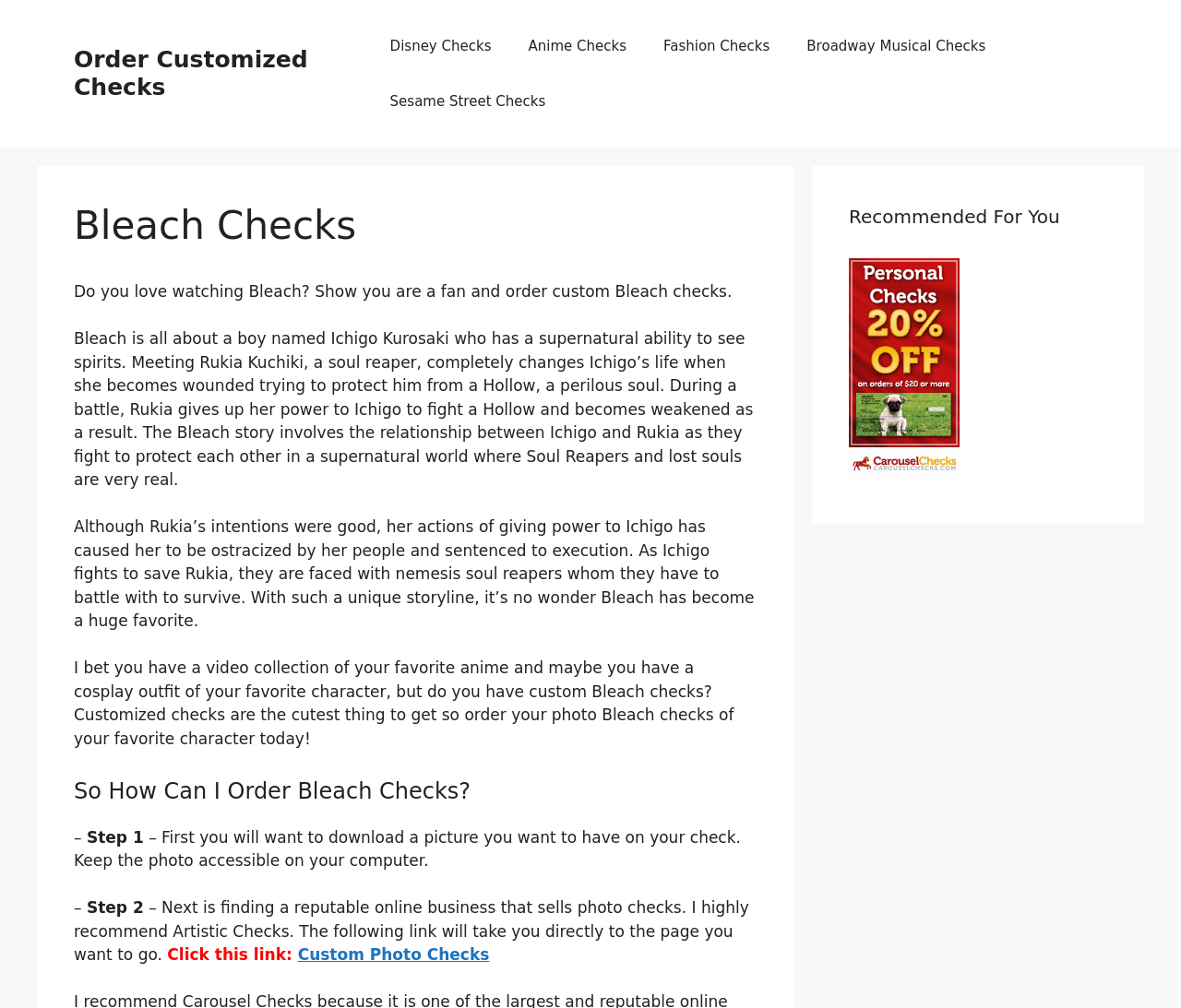Explain the contents of the webpage comprehensively.

The webpage is about Bleach Checks, where users can order customized checks with their favorite Bleach characters. At the top, there is a banner with a link to "Order Customized Checks". Below the banner, there is a navigation menu with links to different types of checks, such as Disney Checks, Anime Checks, Fashion Checks, and more.

The main content area is divided into two sections. On the left, there is a heading "Bleach Checks" followed by a brief introduction to the Bleach anime series. This is followed by three paragraphs of text that describe the storyline of Bleach and its popularity.

On the right side of the main content area, there is a section with a heading "So How Can I Order Bleach Checks?" which provides a step-by-step guide on how to order customized Bleach checks. The guide consists of two steps: downloading a picture and finding a reputable online business that sells photo checks. There is also a link to a recommended online business, Artistic Checks, and a call-to-action button to click and order custom photo checks.

At the bottom of the page, there is a complementary section with a heading "Recommended For You" and a link to a related page. Overall, the webpage is focused on providing information and resources for fans of Bleach who want to order customized checks with their favorite characters.